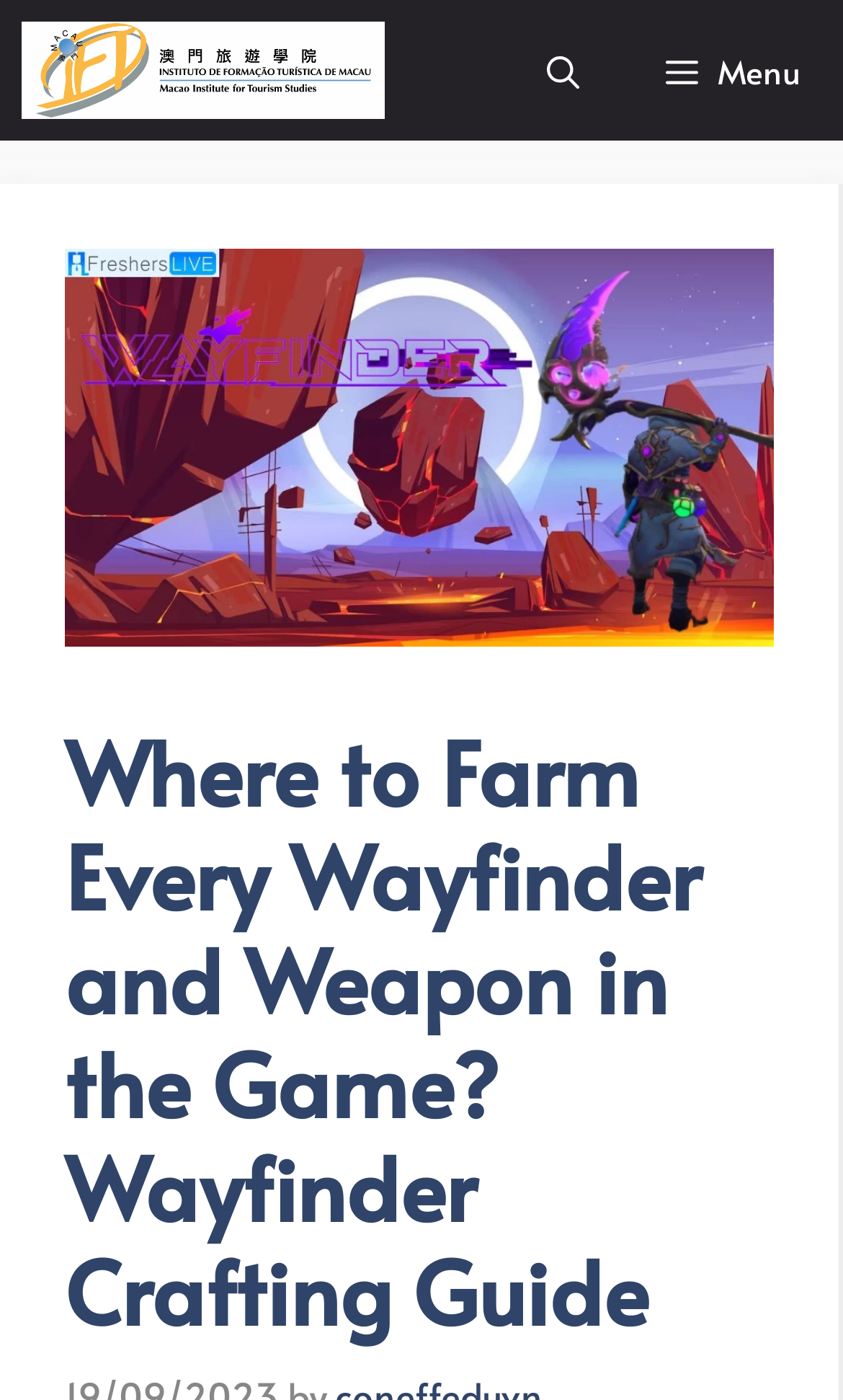From the screenshot, find the bounding box of the UI element matching this description: "title="CONEFF EDU"". Supply the bounding box coordinates in the form [left, top, right, bottom], each a float between 0 and 1.

[0.026, 0.0, 0.456, 0.1]